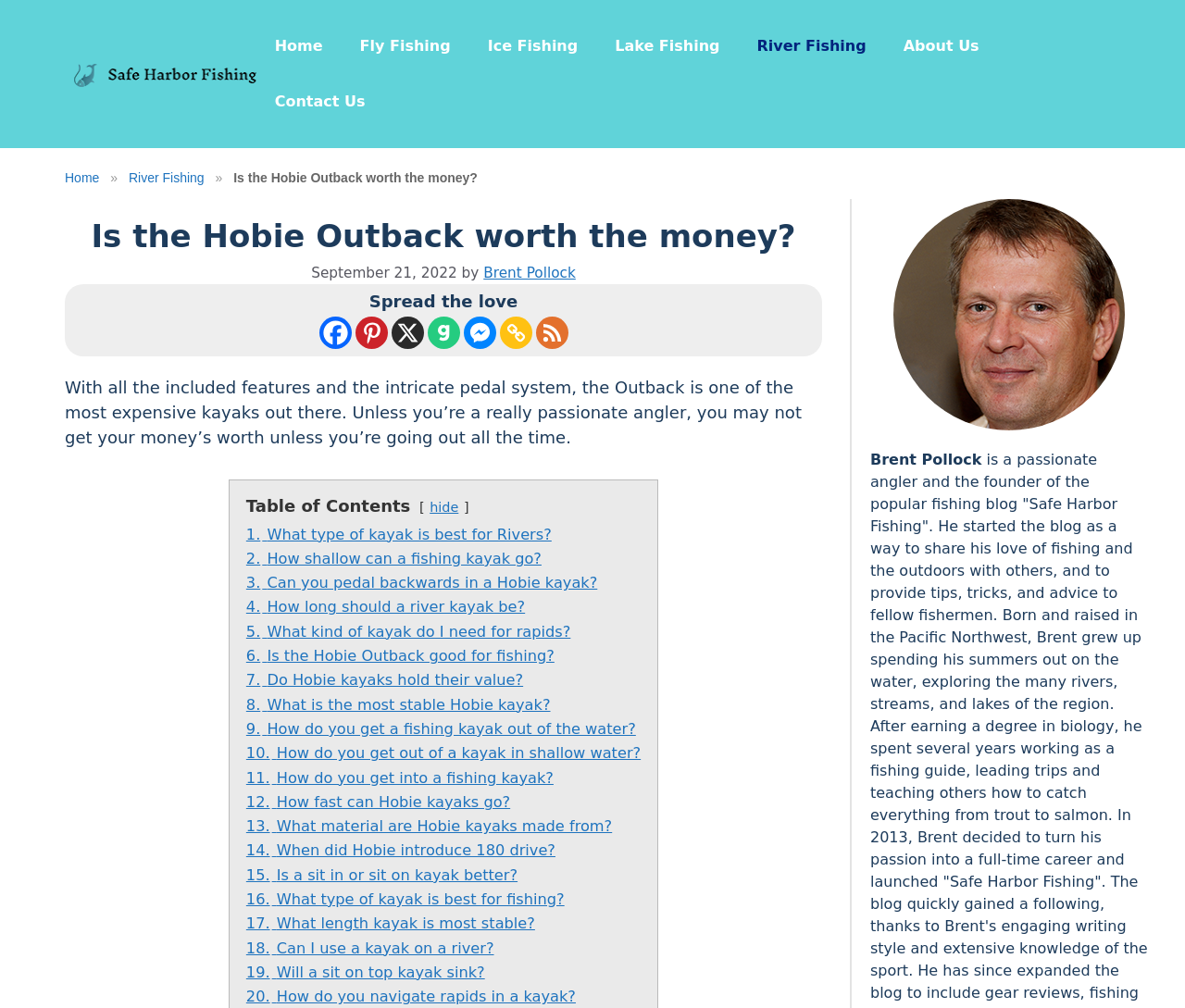Please identify the bounding box coordinates of the region to click in order to complete the task: "Click on the 'Home' link in the navigation bar". The coordinates must be four float numbers between 0 and 1, specified as [left, top, right, bottom].

[0.216, 0.018, 0.288, 0.073]